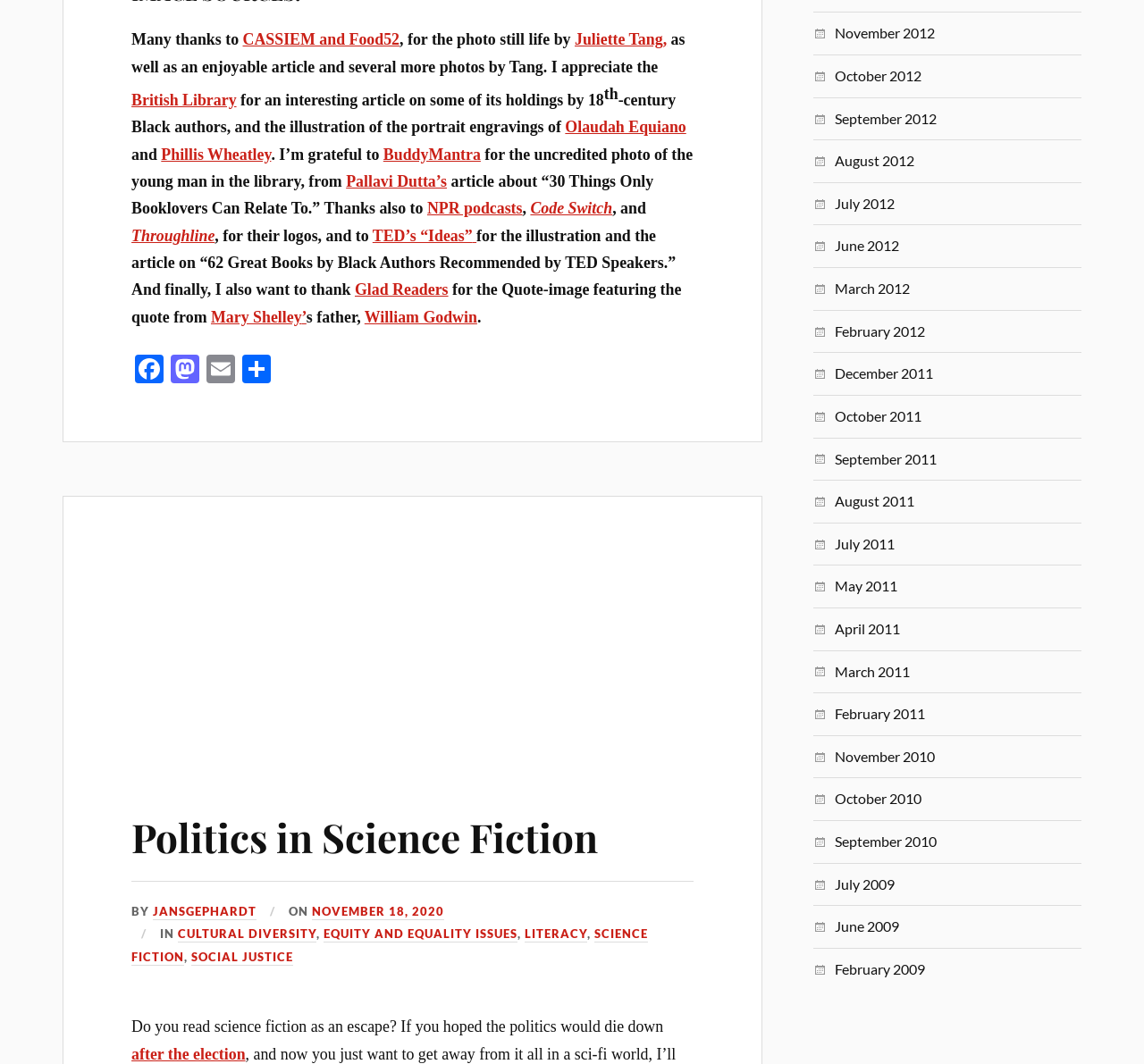Based on the element description: "alt="Recent political-comment books"", identify the UI element and provide its bounding box coordinates. Use four float numbers between 0 and 1, [left, top, right, bottom].

[0.055, 0.467, 0.666, 0.712]